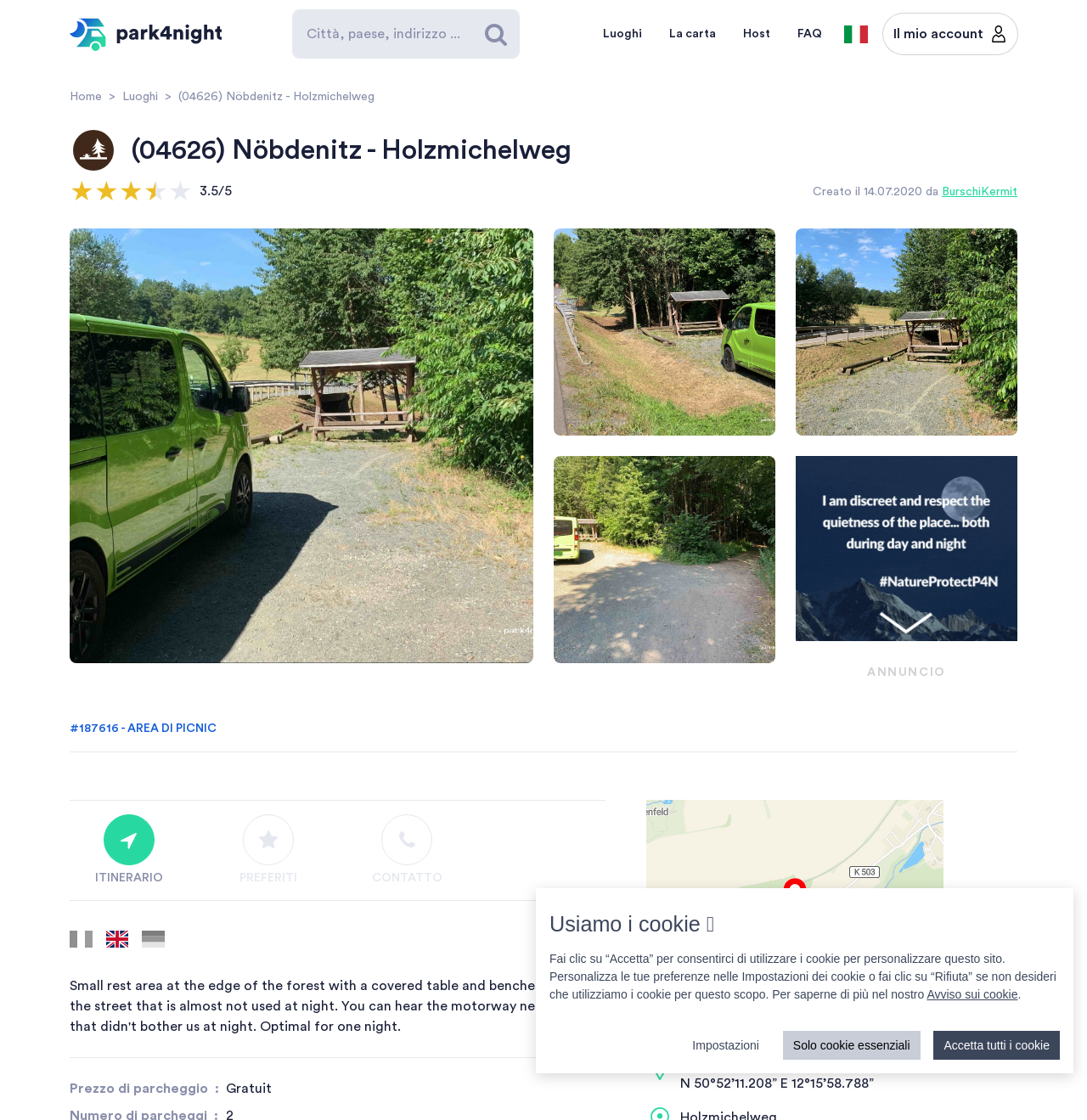Locate the bounding box coordinates of the UI element described by: "Home". Provide the coordinates as four float numbers between 0 and 1, formatted as [left, top, right, bottom].

[0.064, 0.081, 0.094, 0.092]